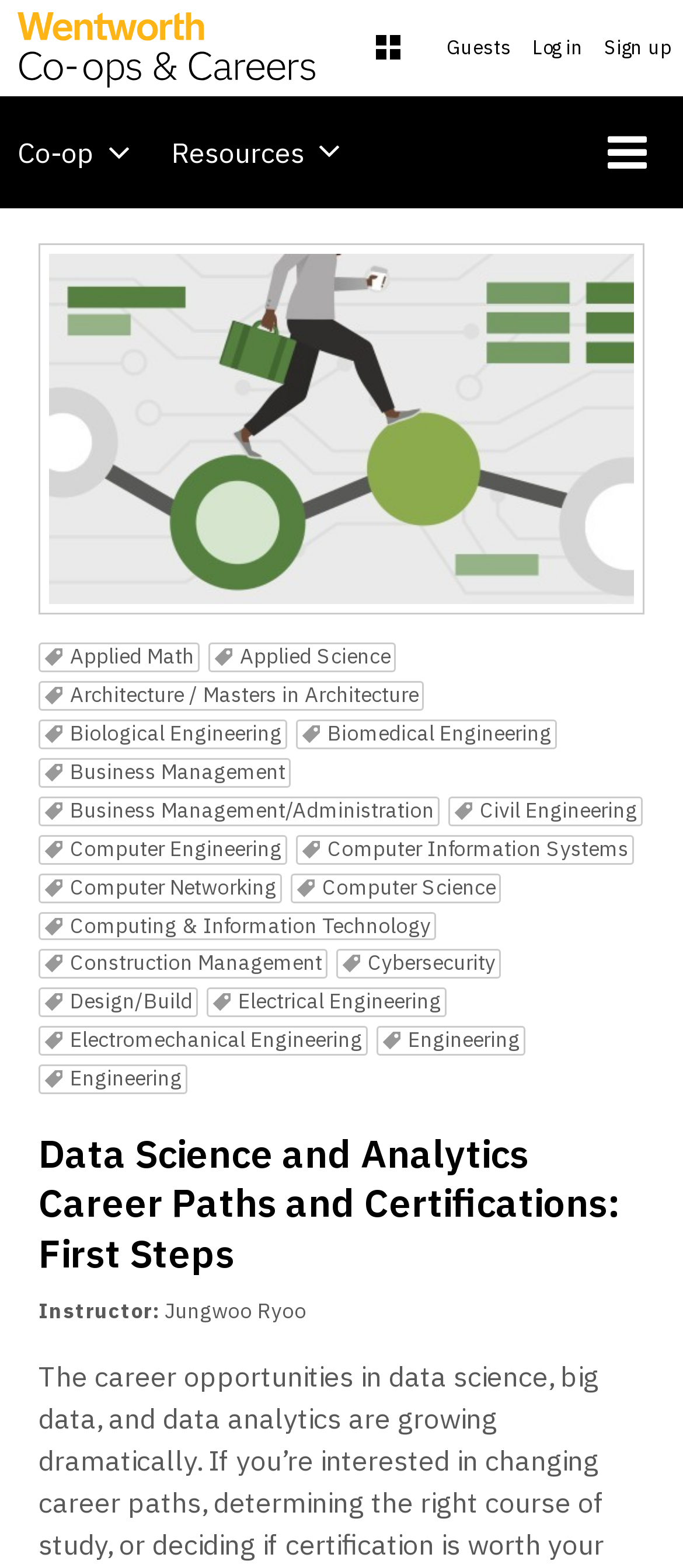Utilize the details in the image to thoroughly answer the following question: What is the topic of the webpage?

I inferred the topic by looking at the heading 'Data Science and Analytics Career Paths and Certifications: First Steps' and the surrounding context, which suggests that the webpage is about career paths and certifications in data science and analytics.